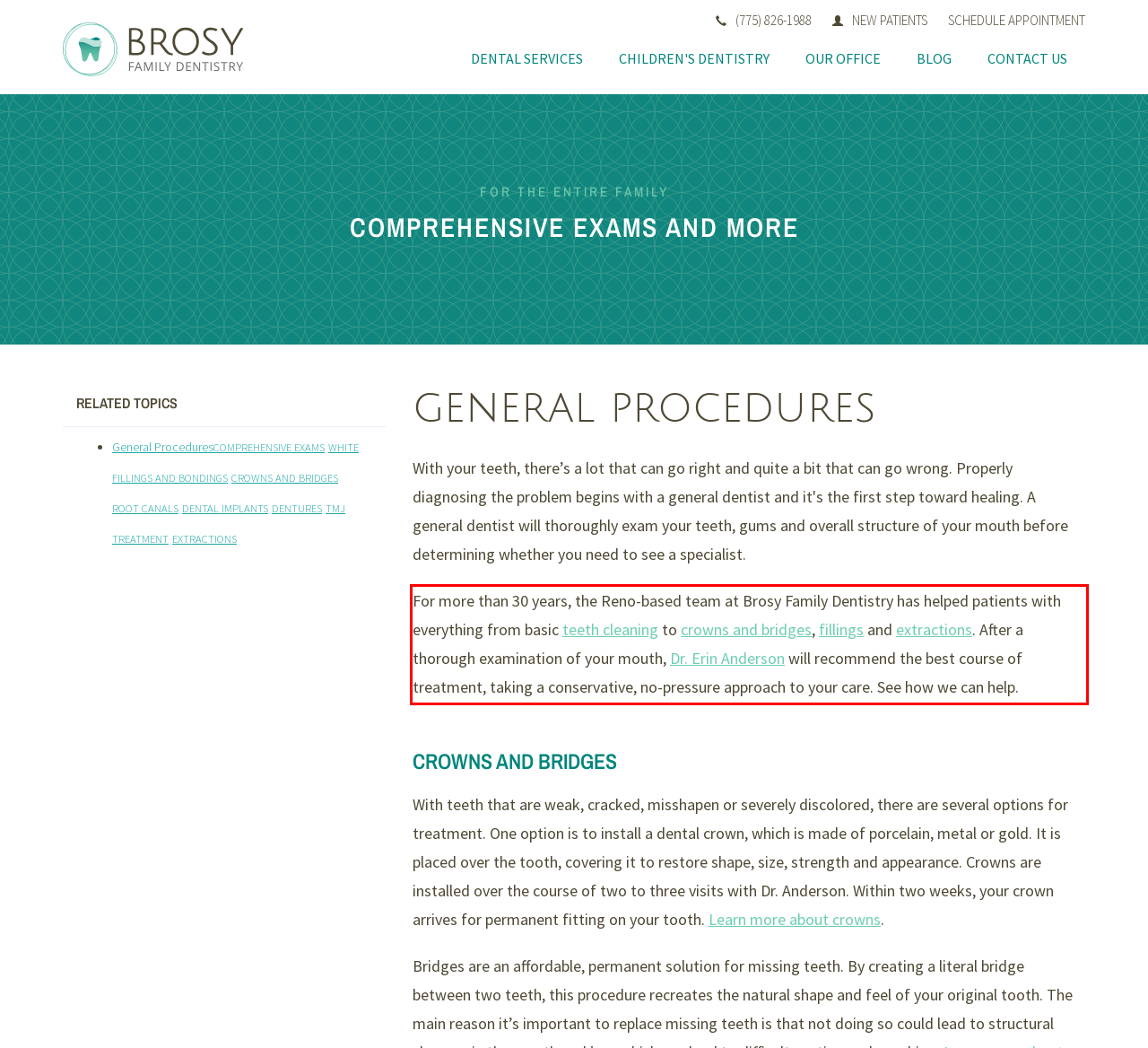Please use OCR to extract the text content from the red bounding box in the provided webpage screenshot.

For more than 30 years, the Reno-based team at Brosy Family Dentistry has helped patients with everything from basic teeth cleaning to crowns and bridges, fillings and extractions. After a thorough examination of your mouth, Dr. Erin Anderson will recommend the best course of treatment, taking a conservative, no-pressure approach to your care. See how we can help.